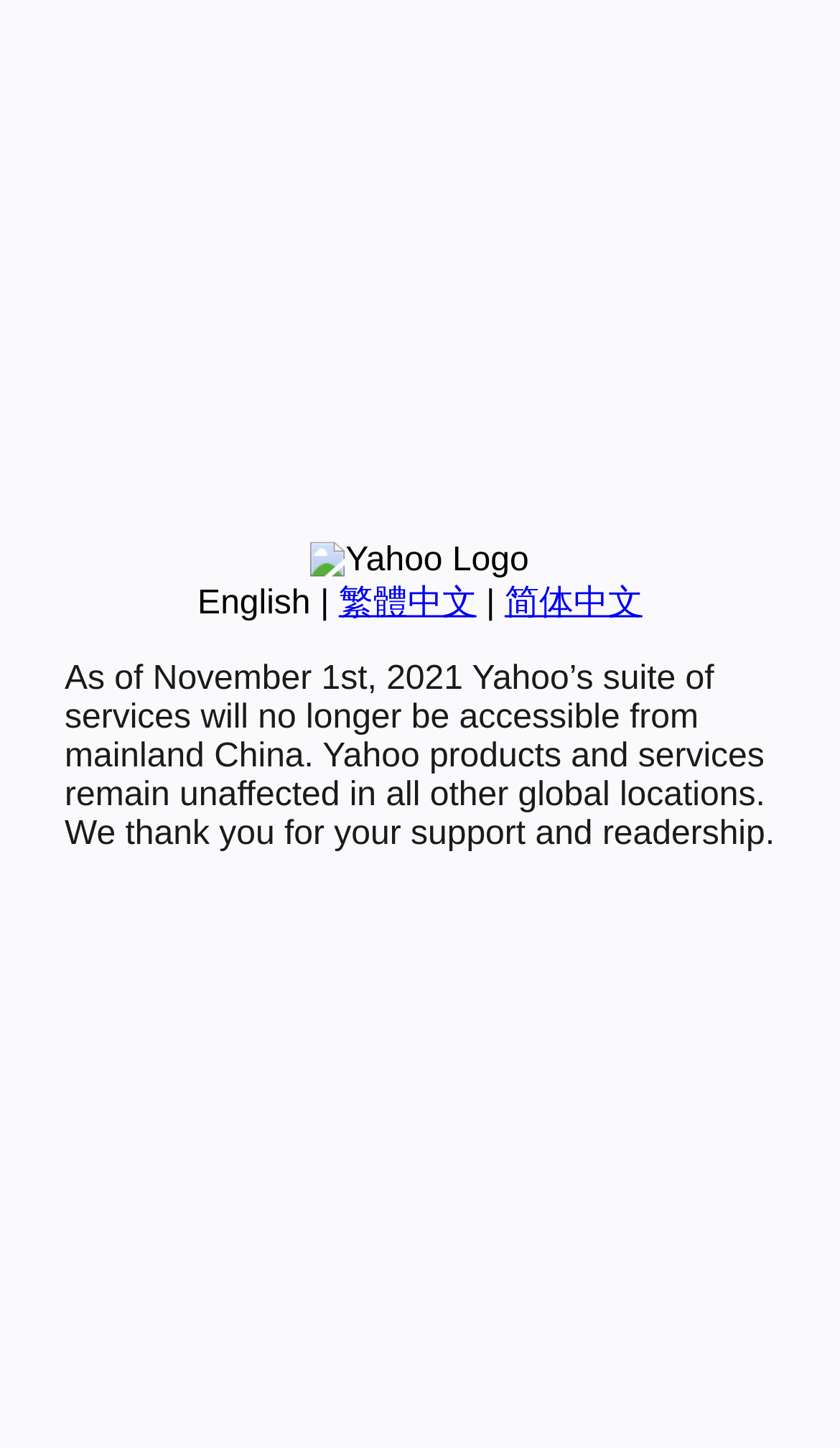Based on the element description 简体中文, identify the bounding box of the UI element in the given webpage screenshot. The coordinates should be in the format (top-left x, top-left y, bottom-right x, bottom-right y) and must be between 0 and 1.

[0.601, 0.404, 0.765, 0.429]